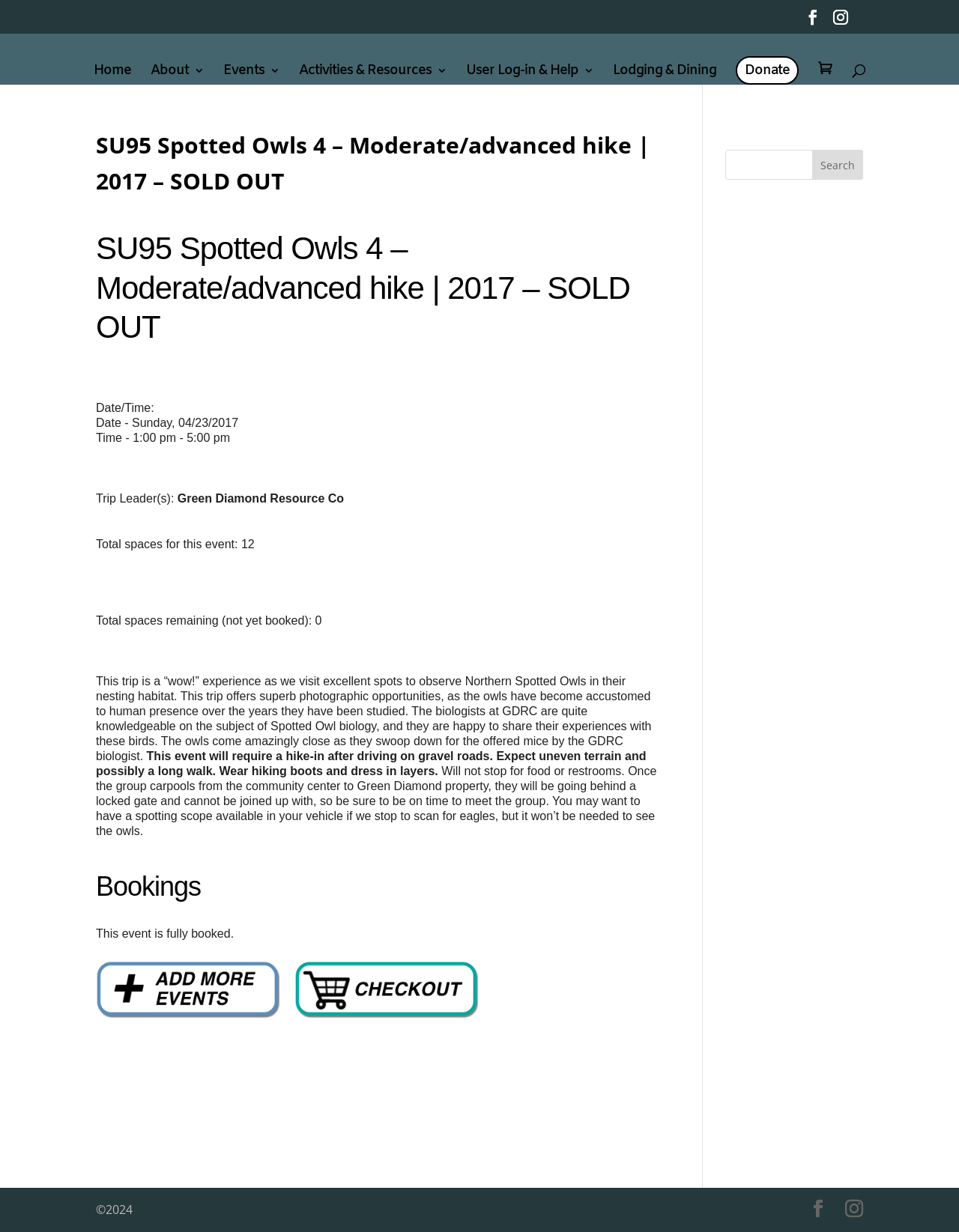Determine the bounding box coordinates for the HTML element mentioned in the following description: "About". The coordinates should be a list of four floats ranging from 0 to 1, represented as [left, top, right, bottom].

None